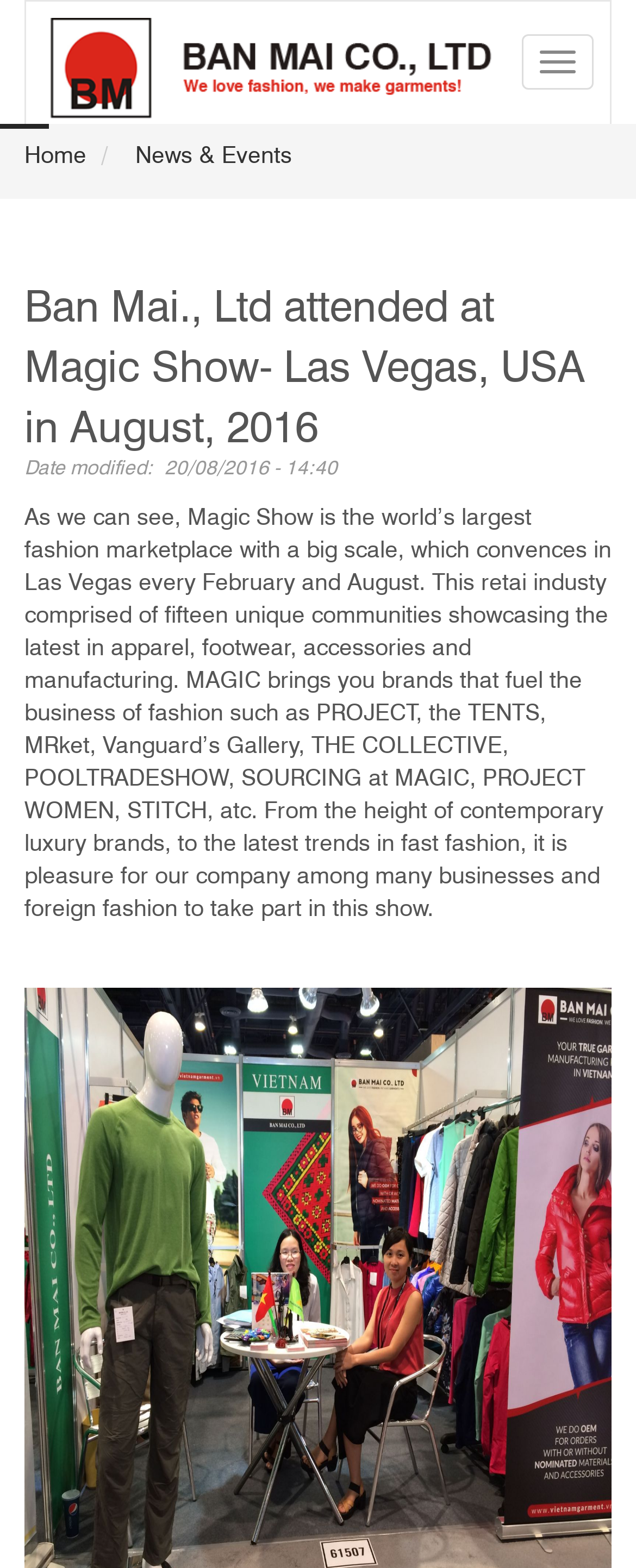What is the date of the Magic Show mentioned in the webpage?
Based on the visual information, provide a detailed and comprehensive answer.

The answer can be found in the StaticText element which says 'Date modified: 20/08/2016 - 14:40'.